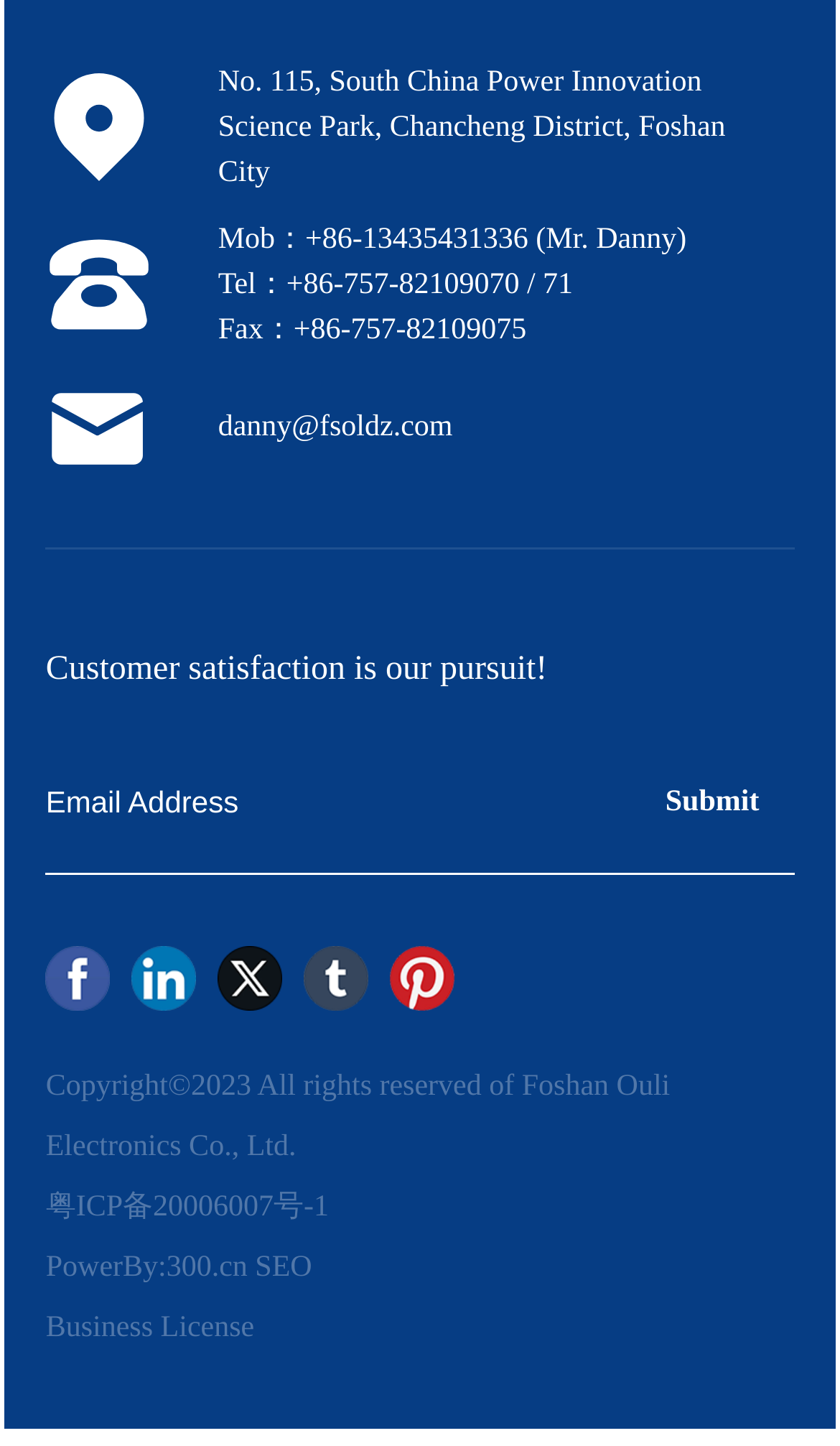What is the purpose of the textbox?
Offer a detailed and exhaustive answer to the question.

I found the purpose of the textbox by looking at the textbox element with the bounding box coordinates [0.054, 0.521, 0.612, 0.589], which has a label 'Email Address'.